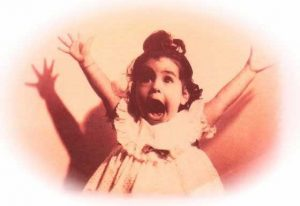How is the girl's hair styled?
Utilize the image to construct a detailed and well-explained answer.

The caption specifically mentions that the girl's hair is styled in loose curls, which adds to her playful and youthful appearance.